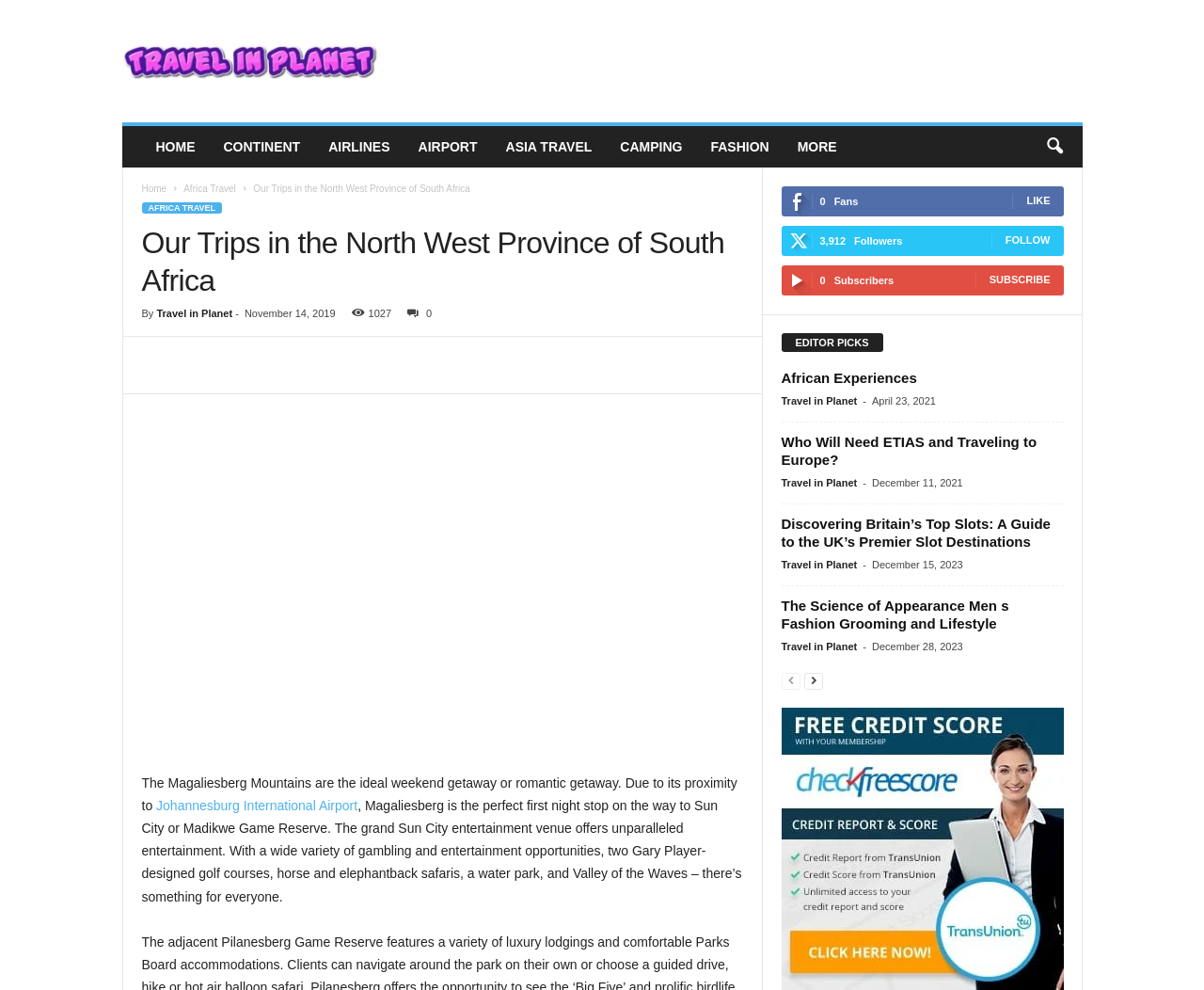What is the ideal weekend getaway?
Answer the question based on the image using a single word or a brief phrase.

Magaliesberg Mountains